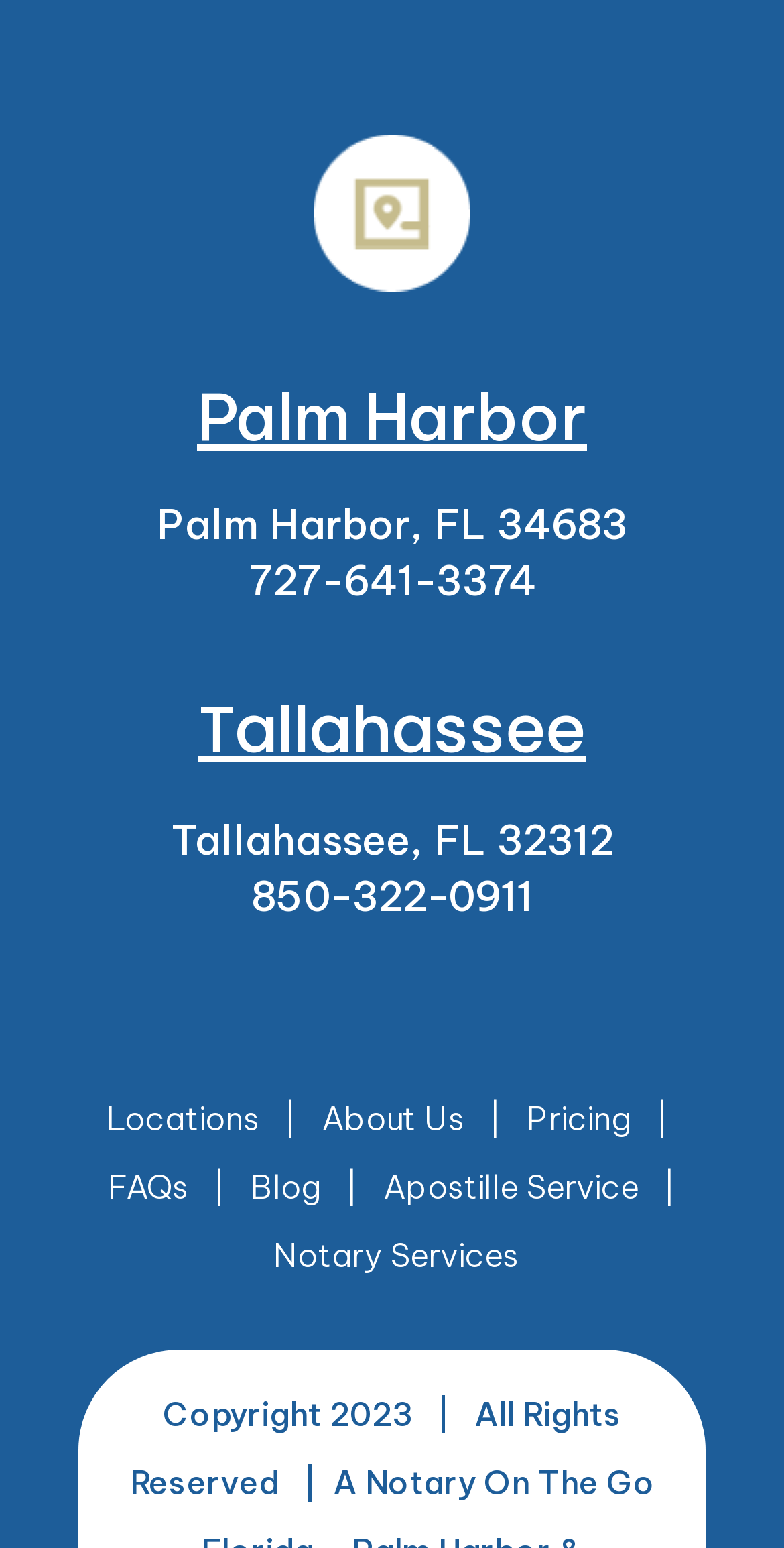Locate the bounding box coordinates of the region to be clicked to comply with the following instruction: "Visit About Us page". The coordinates must be four float numbers between 0 and 1, in the form [left, top, right, bottom].

[0.41, 0.71, 0.592, 0.736]